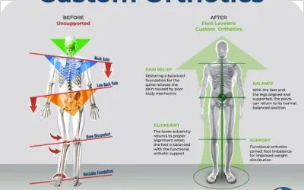Offer a detailed narrative of the scene shown in the image.

The image presents a visual comparison highlighting the effects of custom orthotics on body alignment and support. On the left side, labeled "Before," it depicts an unsupported skeletal structure, showcasing misalignments in the feet, lower back, and overall posture. Arrows indicate areas of stress and imbalance, emphasizing the negative implications of inadequate support on physical well-being. The right side, labeled "After," illustrates the benefits of custom orthotics, featuring a balanced, well-aligned skeletal structure. It highlights improvements such as pain relief, enhanced balance, proper alignment, and increased support, demonstrating how functional orthotics can lead to a healthier foundation for the body.